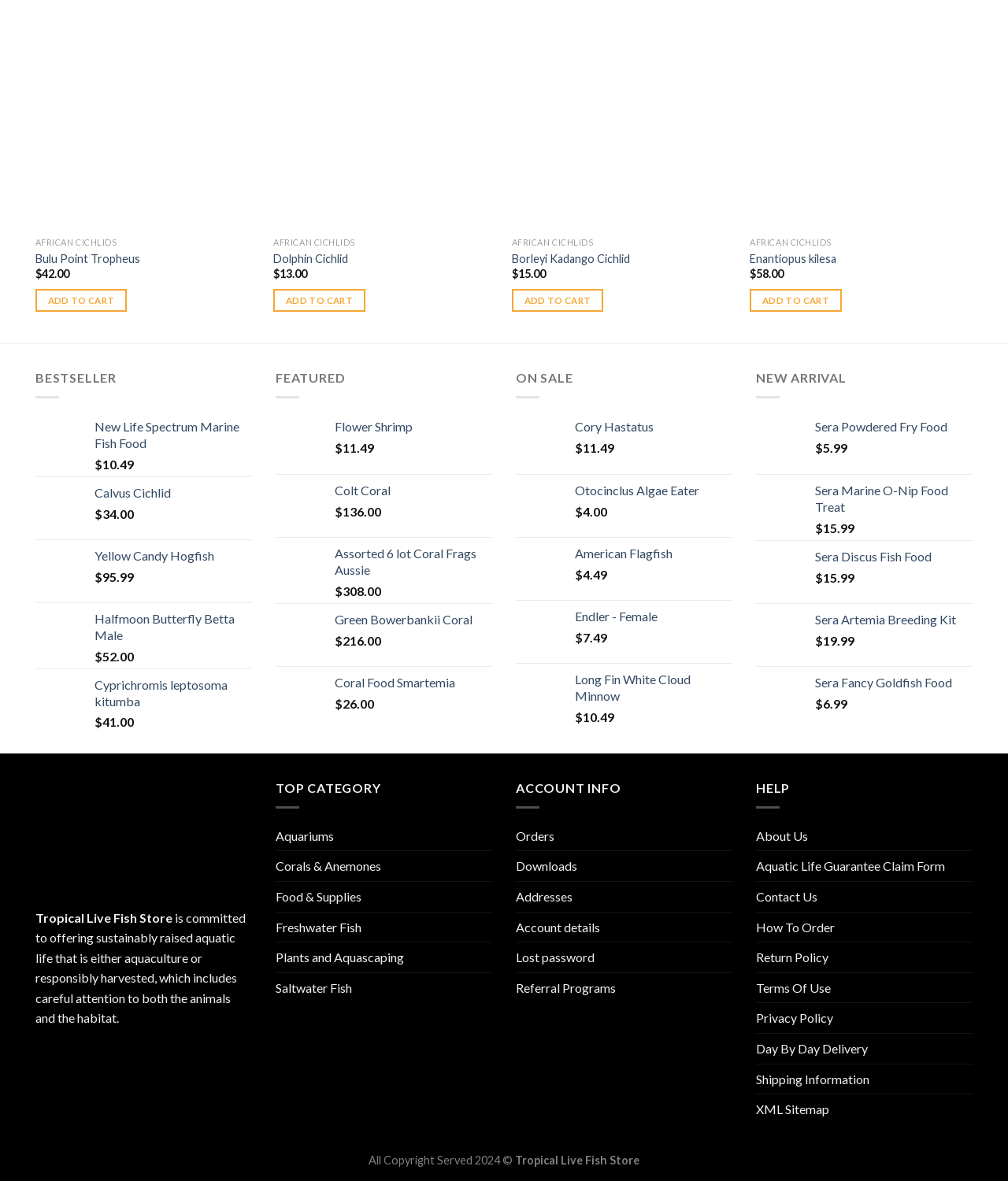Can you specify the bounding box coordinates of the area that needs to be clicked to fulfill the following instruction: "Add Enantiopus kilesa to wishlist"?

[0.921, 0.0, 0.953, 0.02]